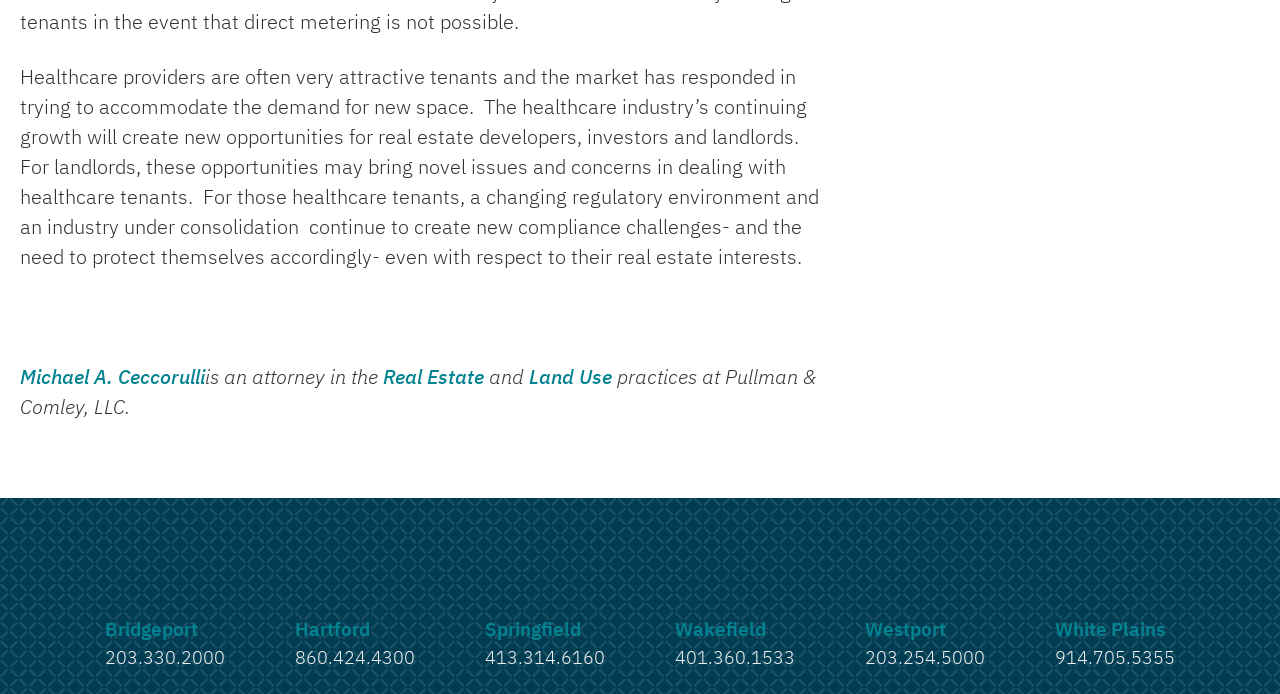Identify the bounding box coordinates of the clickable region necessary to fulfill the following instruction: "Get in touch with the Hartford office". The bounding box coordinates should be four float numbers between 0 and 1, i.e., [left, top, right, bottom].

[0.23, 0.894, 0.289, 0.922]